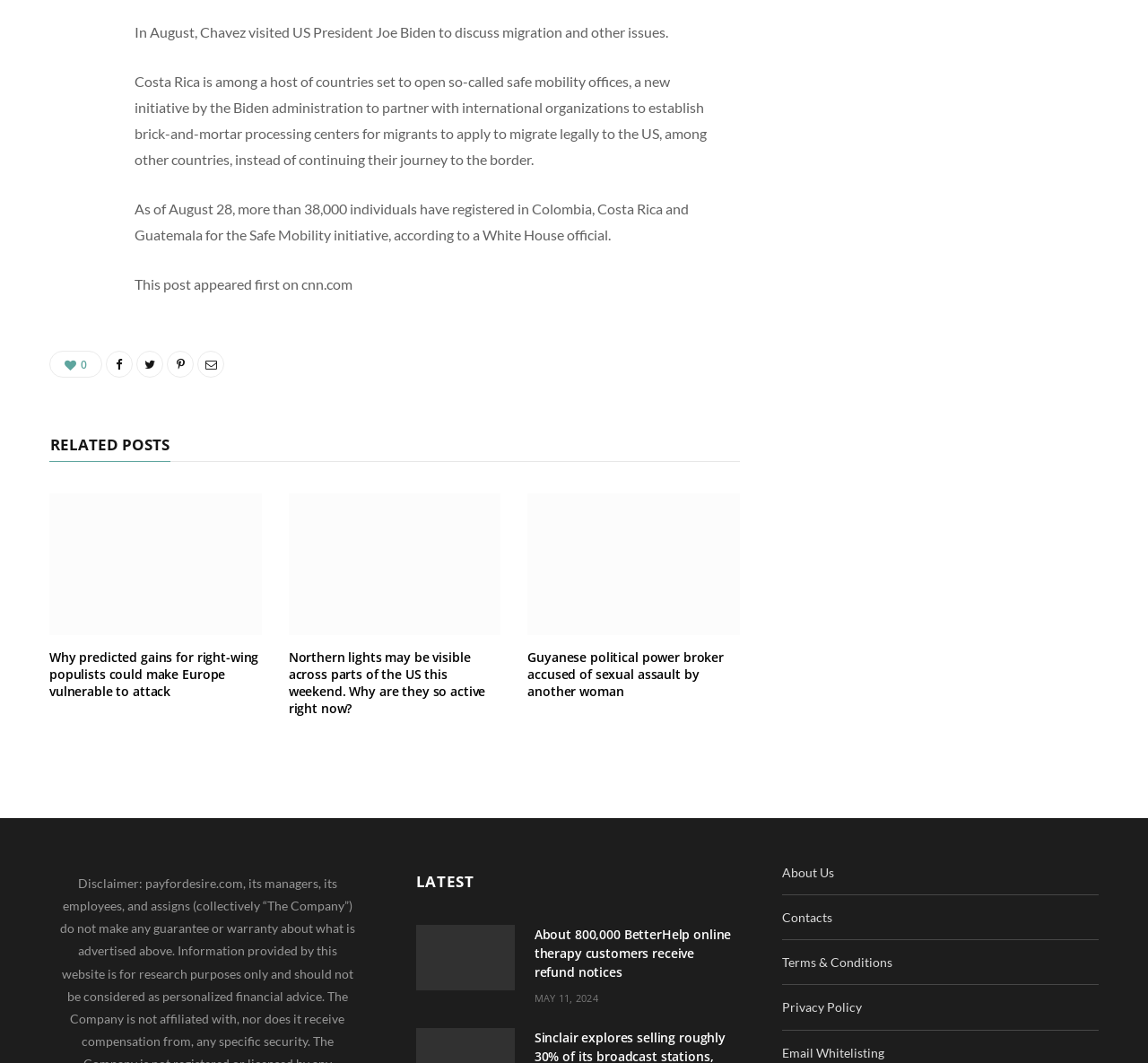Locate the bounding box coordinates of the UI element described by: "Contacts". The bounding box coordinates should consist of four float numbers between 0 and 1, i.e., [left, top, right, bottom].

[0.681, 0.856, 0.725, 0.87]